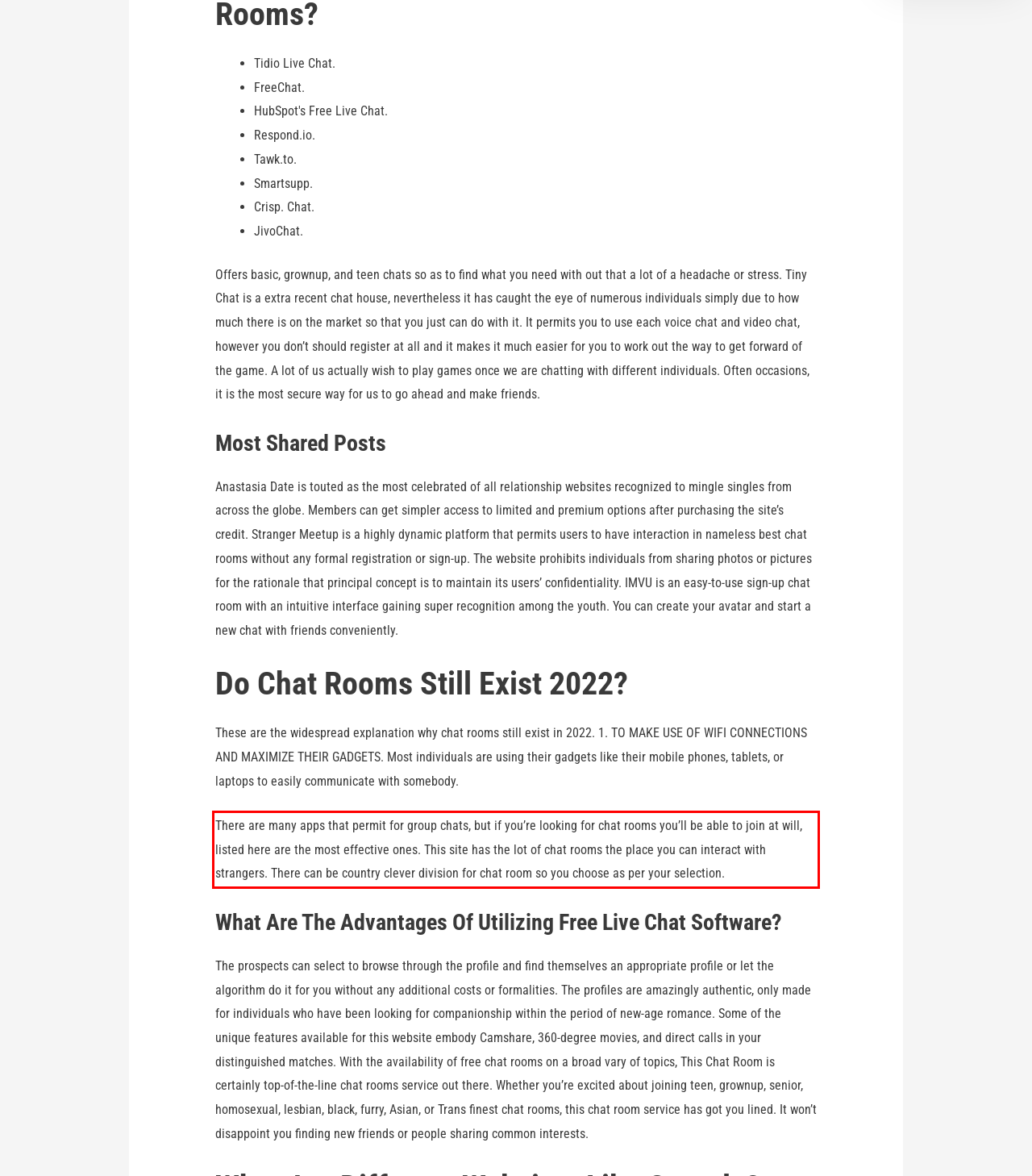Analyze the screenshot of the webpage and extract the text from the UI element that is inside the red bounding box.

There are many apps that permit for group chats, but if you’re looking for chat rooms you’ll be able to join at will, listed here are the most effective ones. This site has the lot of chat rooms the place you can interact with strangers. There can be country clever division for chat room so you choose as per your selection.